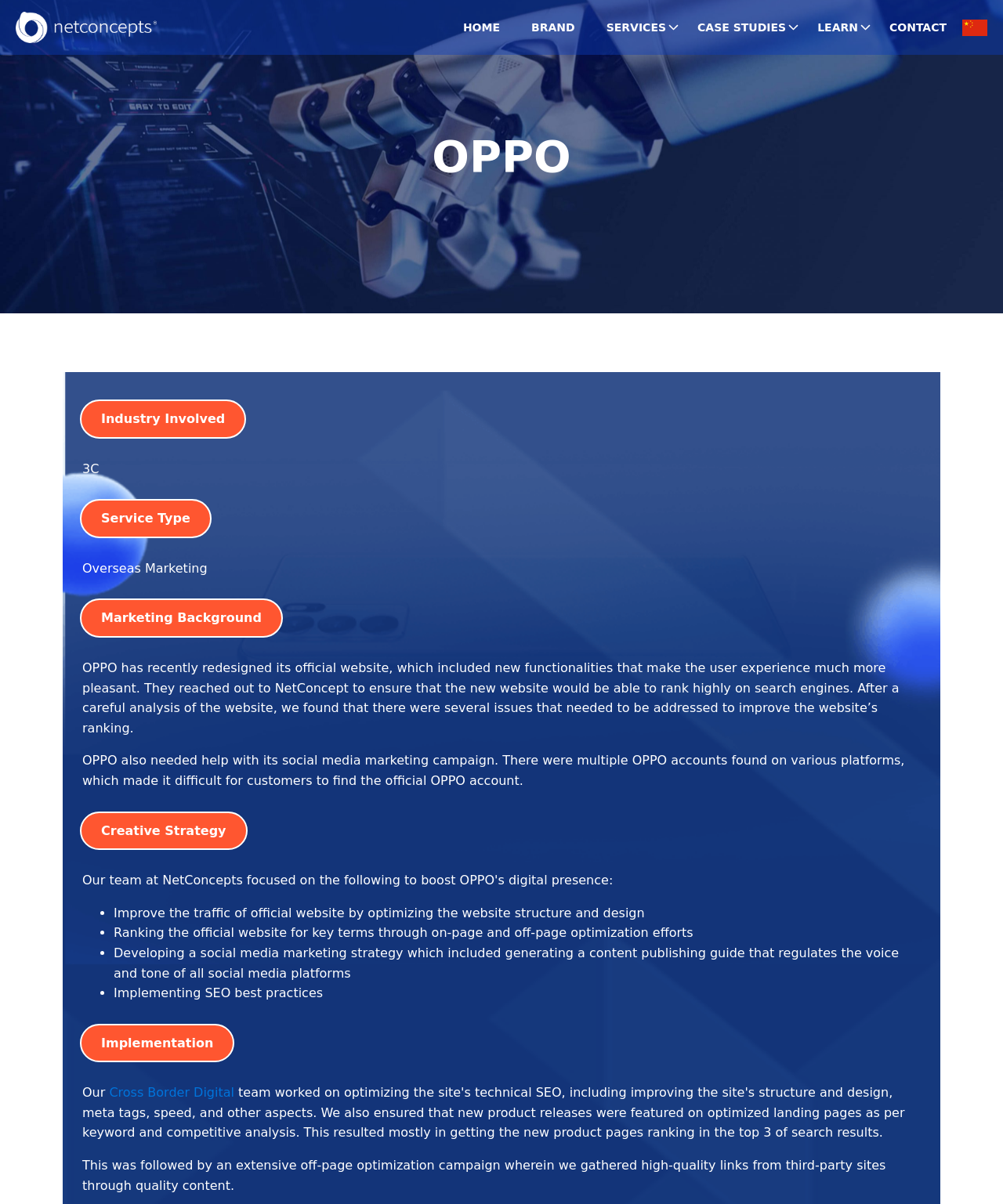What is the purpose of the SEO efforts?
Using the image provided, answer with just one word or phrase.

Rank highly on search engines